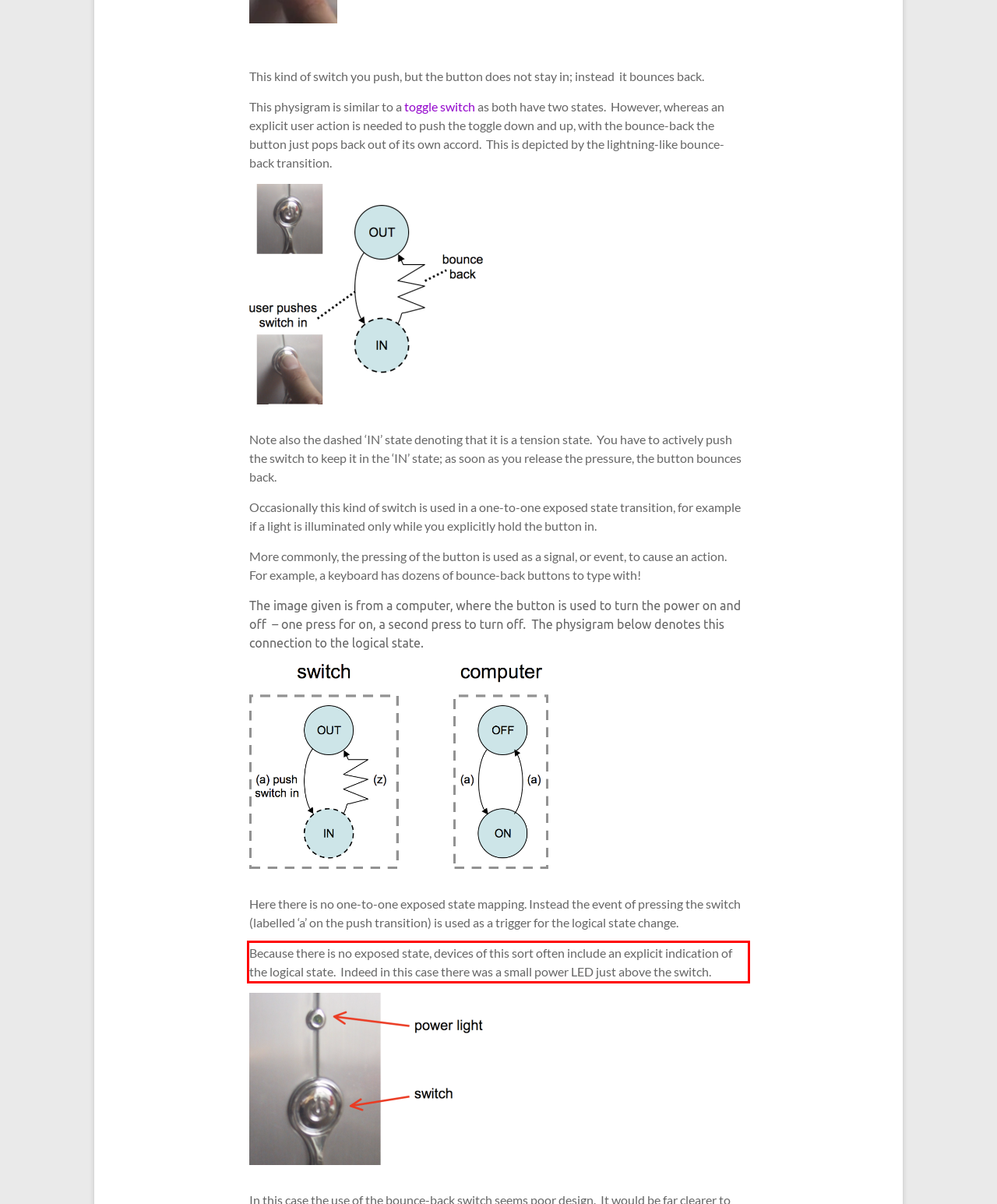Please perform OCR on the text within the red rectangle in the webpage screenshot and return the text content.

Because there is no exposed state, devices of this sort often include an explicit indication of the logical state. Indeed in this case there was a small power LED just above the switch.